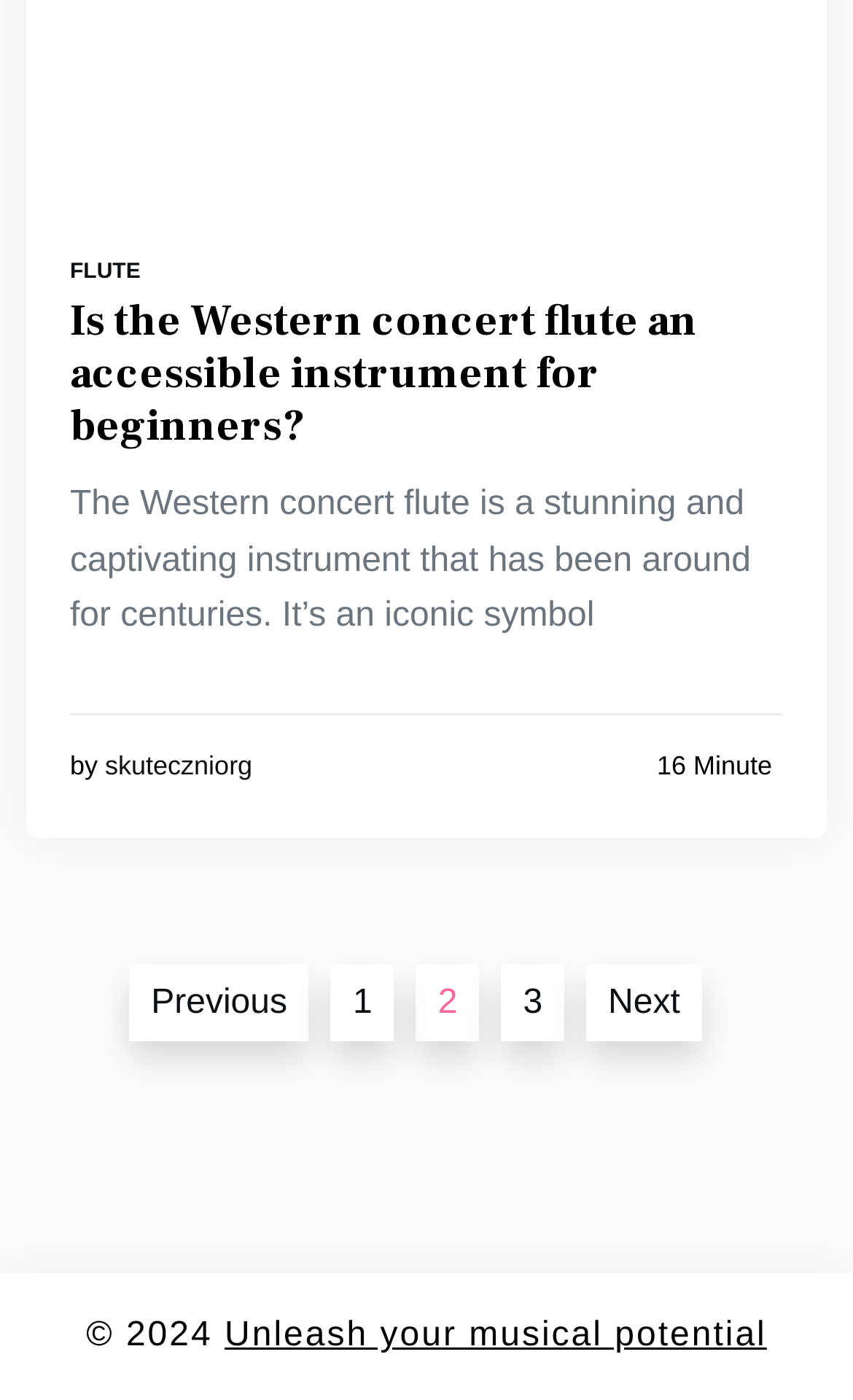Could you locate the bounding box coordinates for the section that should be clicked to accomplish this task: "Click on the link to unleash your musical potential".

[0.263, 0.935, 0.899, 0.975]